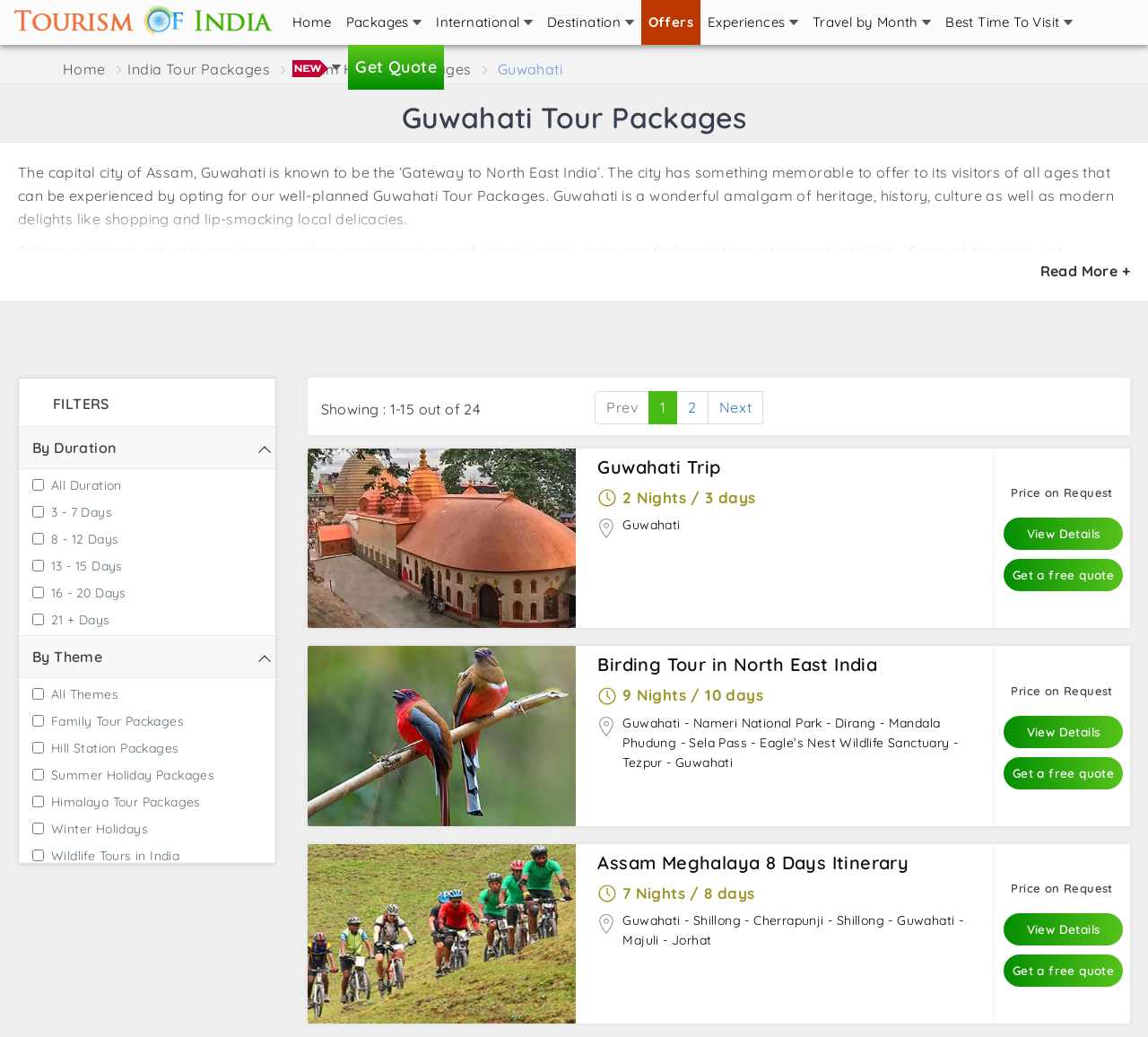How many nights are included in the 'Assam Meghalaya 8 Days Itinerary' package?
Based on the visual, give a brief answer using one word or a short phrase.

7 Nights